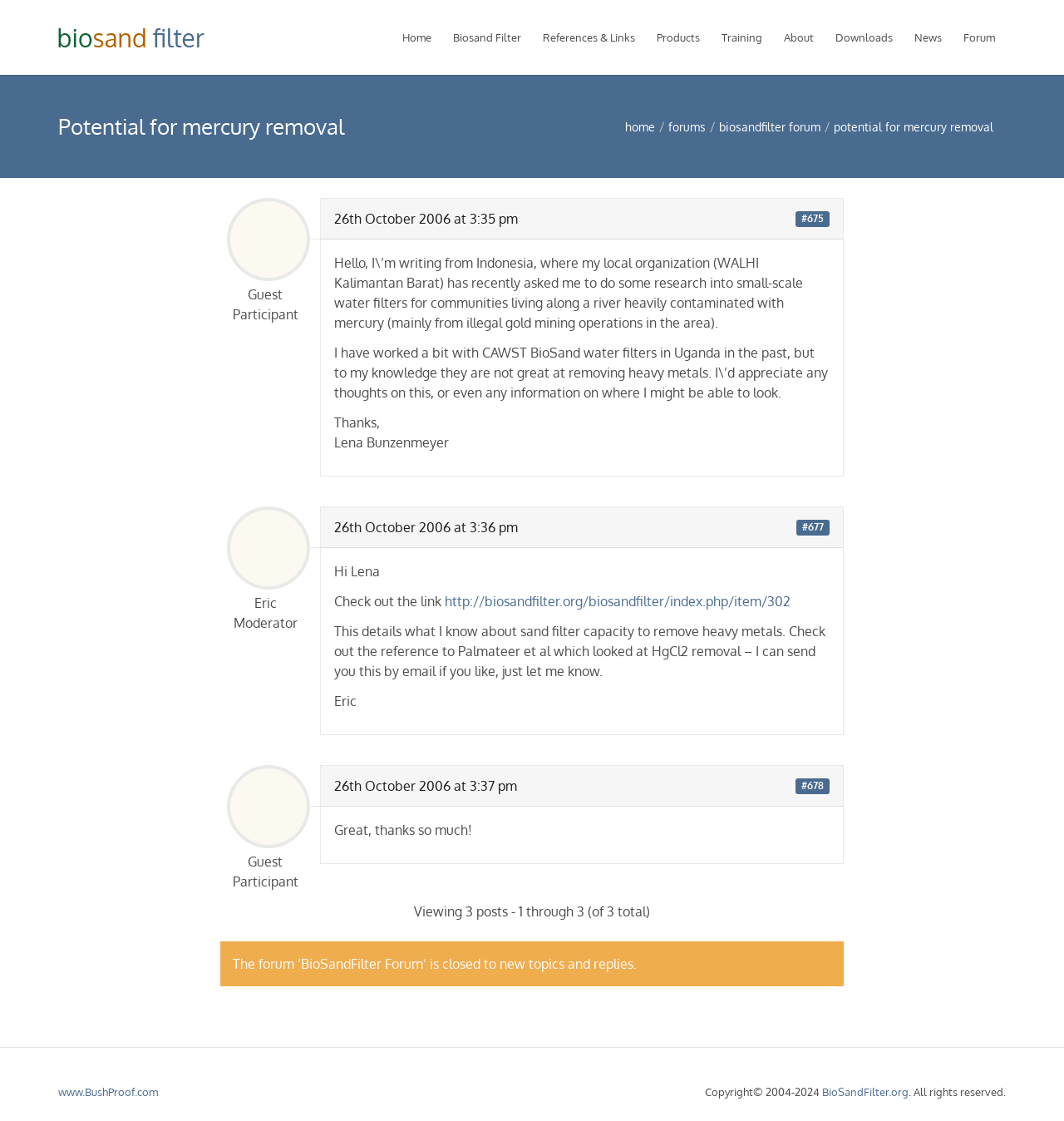Please find the bounding box coordinates (top-left x, top-left y, bottom-right x, bottom-right y) in the screenshot for the UI element described as follows: Downloads

[0.775, 0.0, 0.849, 0.067]